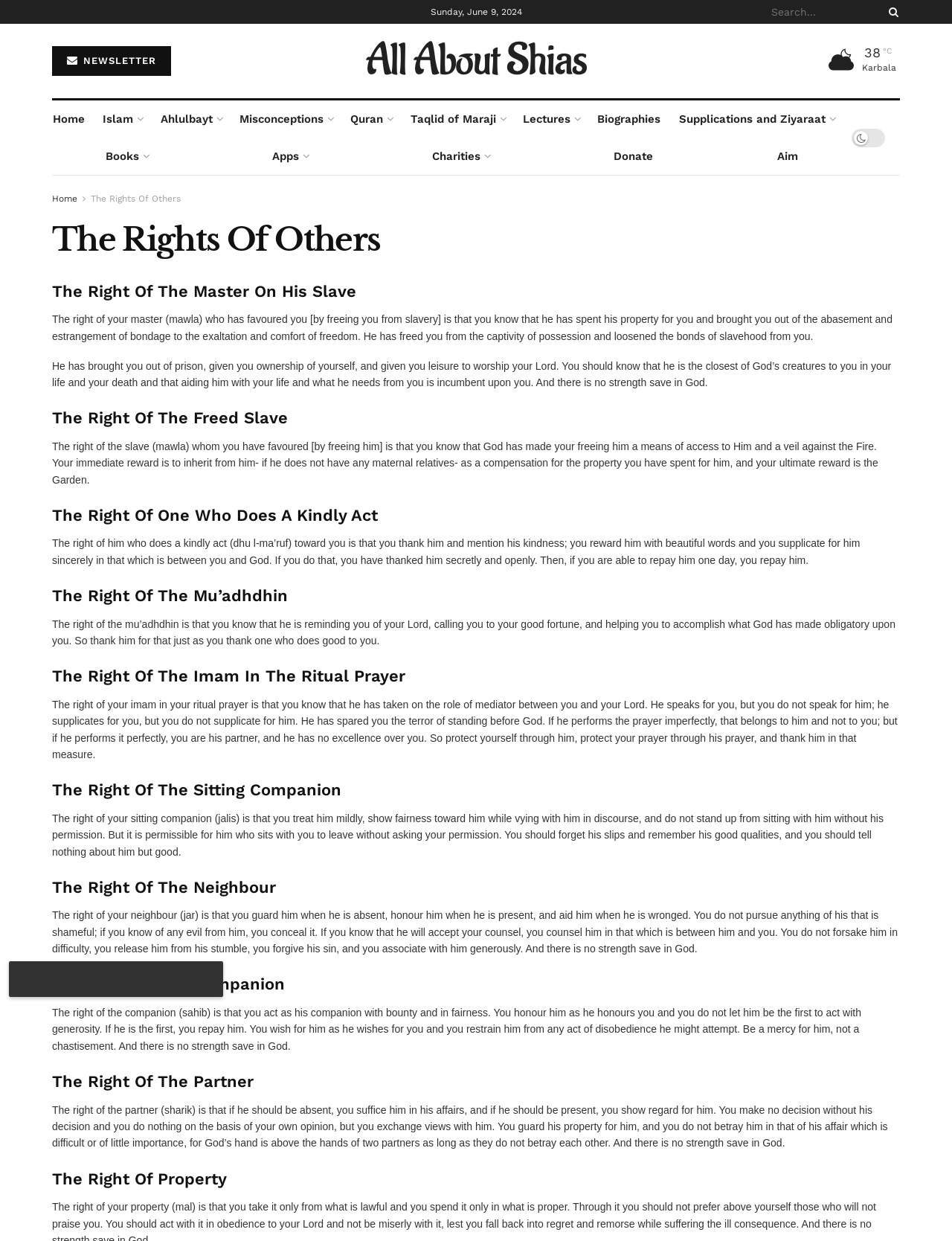What is the right of the master on his slave?
Can you provide a detailed and comprehensive answer to the question?

I found the right of the master on his slave by looking at the heading 'The Right Of The Master On His Slave' and the corresponding StaticText element with the text 'The right of your master (mawla) who has favoured you [by freeing you from slavery] is that you know that he has spent his property for you...'.